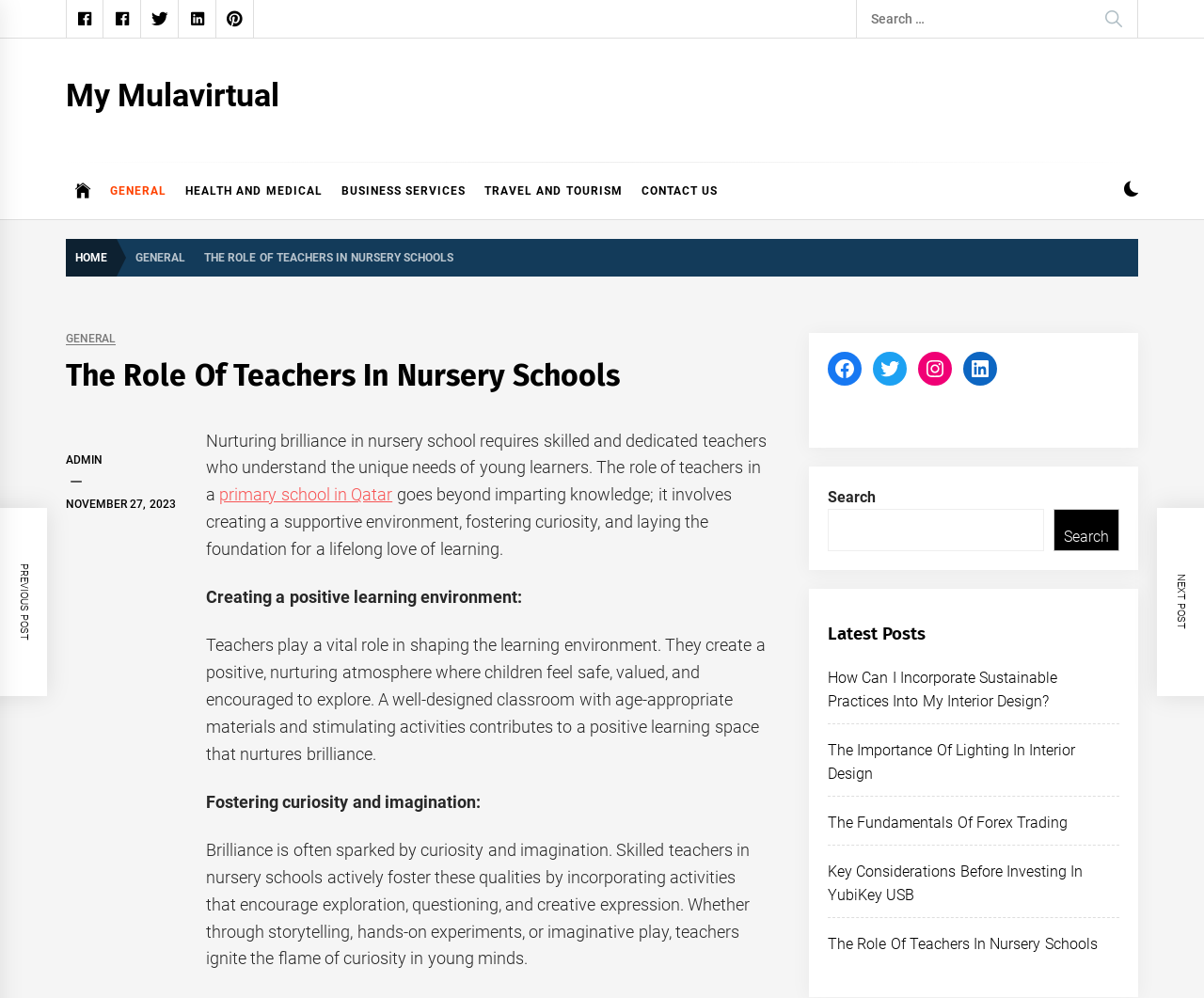Pinpoint the bounding box coordinates of the element that must be clicked to accomplish the following instruction: "Share on Facebook". The coordinates should be in the format of four float numbers between 0 and 1, i.e., [left, top, right, bottom].

[0.687, 0.352, 0.716, 0.386]